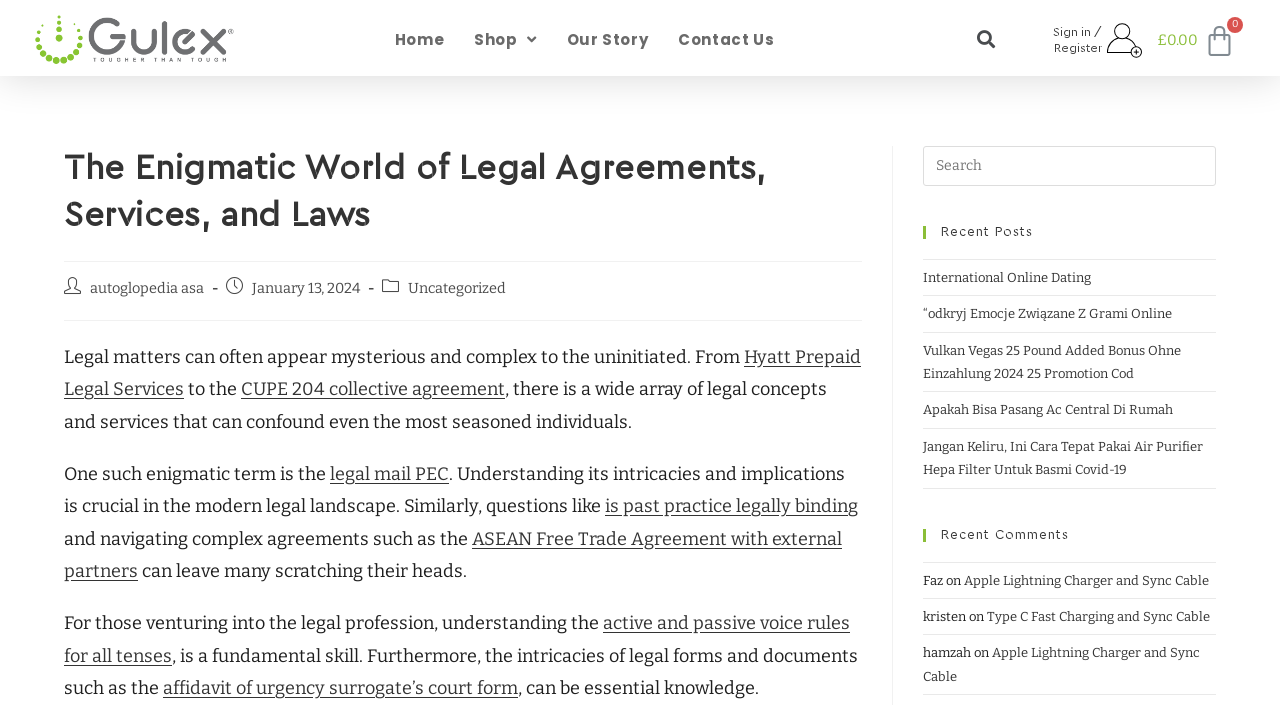What is the term mentioned in the blog post related to legal mail?
Based on the visual content, answer with a single word or a brief phrase.

legal mail PEC